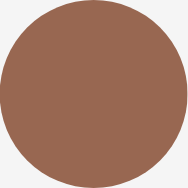Explain the content of the image in detail.

This image features a simple circular design in a warm, earthy brown tone. The smooth and uniform surface creates a sense of tranquility and grounding, evoking feelings of comfort and stability. This visual element could serve as a background or accent in various contexts, such as wellness or natural product themes, reinforcing a connection to nature and holistic living. The color’s richness suggests warmth, possibly representing the benefits of natural health products in promoting well-being.